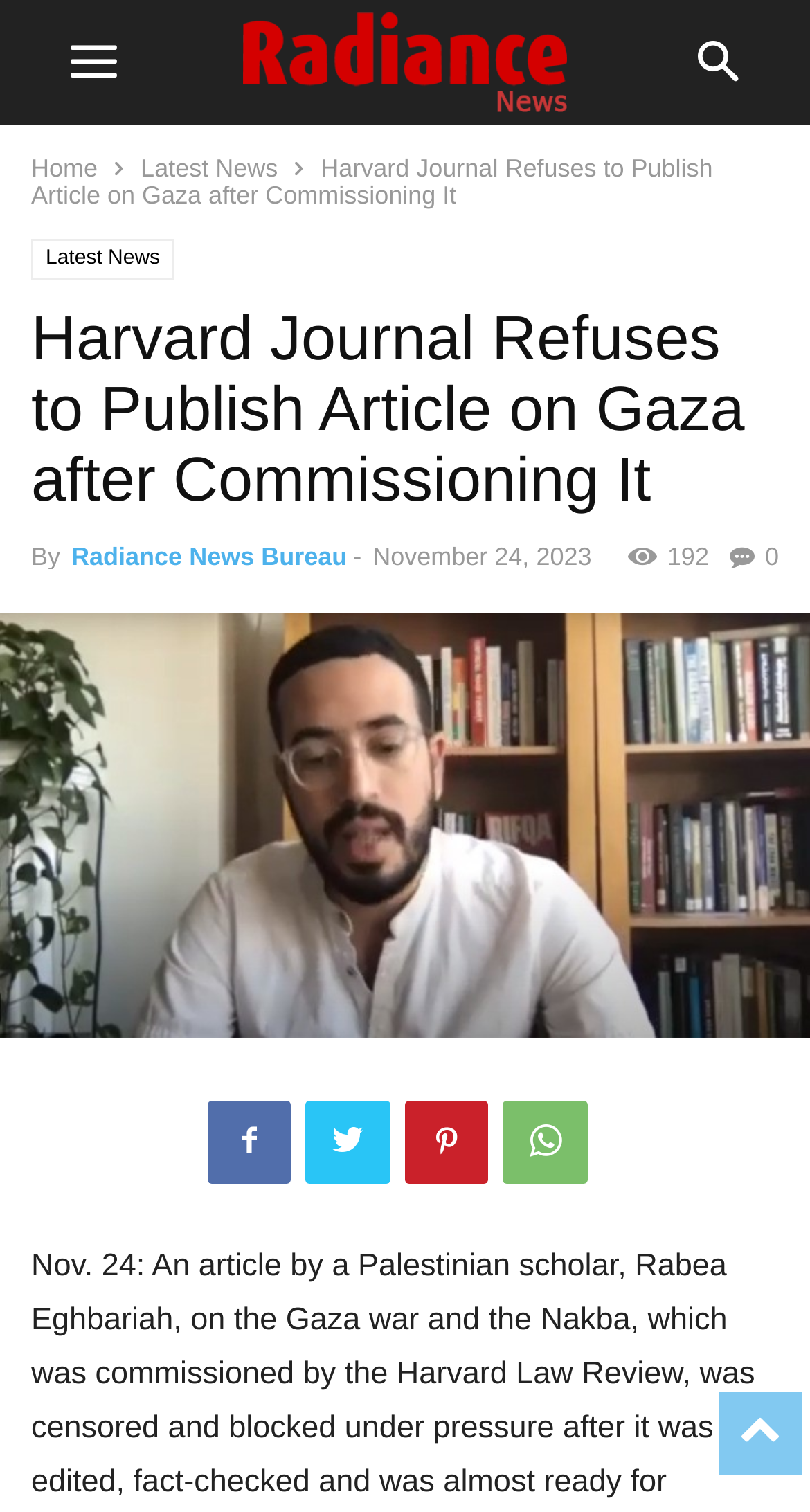Please identify the bounding box coordinates of the clickable region that I should interact with to perform the following instruction: "view latest news". The coordinates should be expressed as four float numbers between 0 and 1, i.e., [left, top, right, bottom].

[0.174, 0.102, 0.343, 0.121]